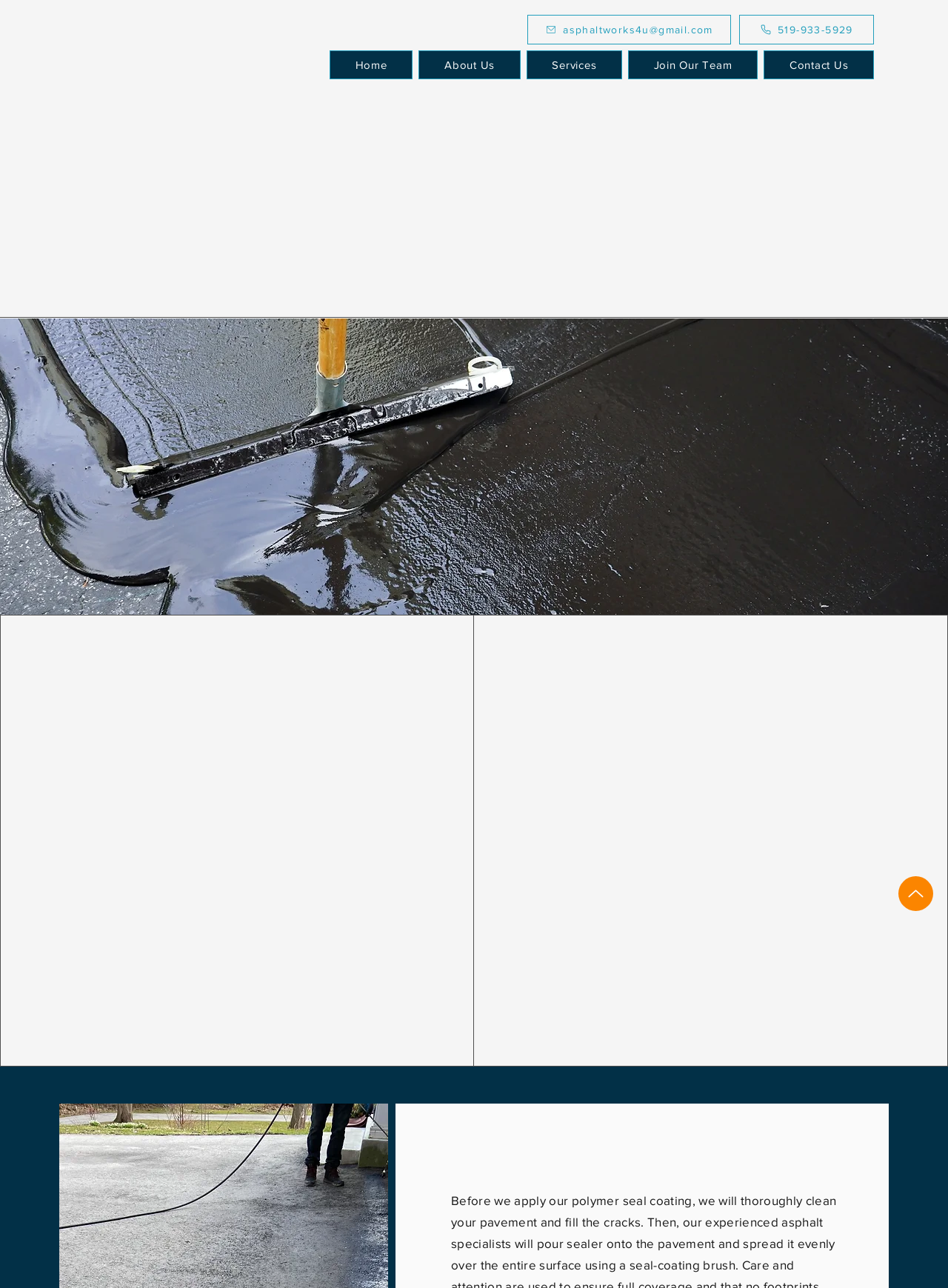Find the bounding box of the element with the following description: "About Us". The coordinates must be four float numbers between 0 and 1, formatted as [left, top, right, bottom].

[0.442, 0.039, 0.549, 0.062]